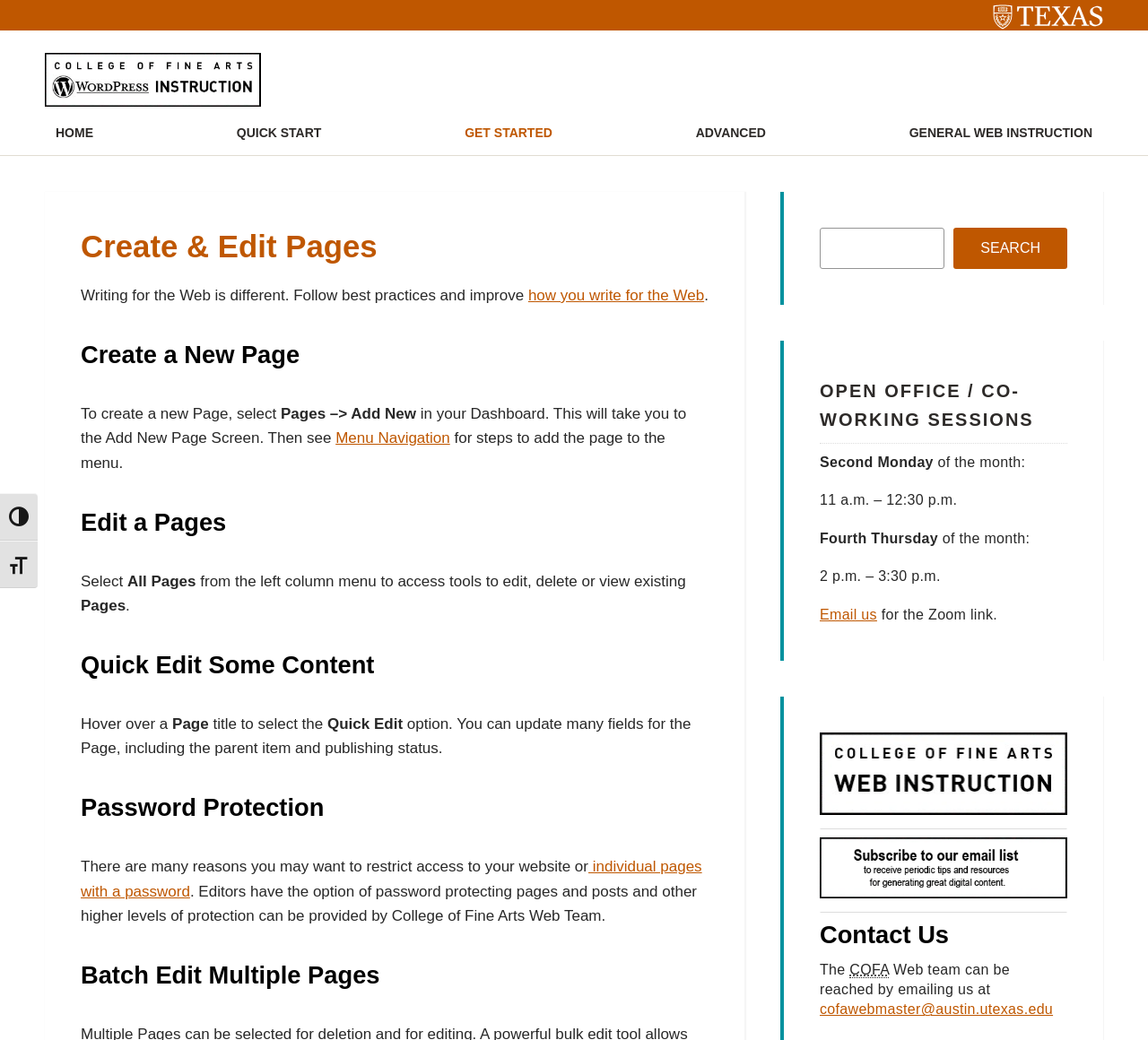Please identify the bounding box coordinates of the element's region that should be clicked to execute the following instruction: "Visit the UT Shield page". The bounding box coordinates must be four float numbers between 0 and 1, i.e., [left, top, right, bottom].

[0.865, 0.013, 0.961, 0.035]